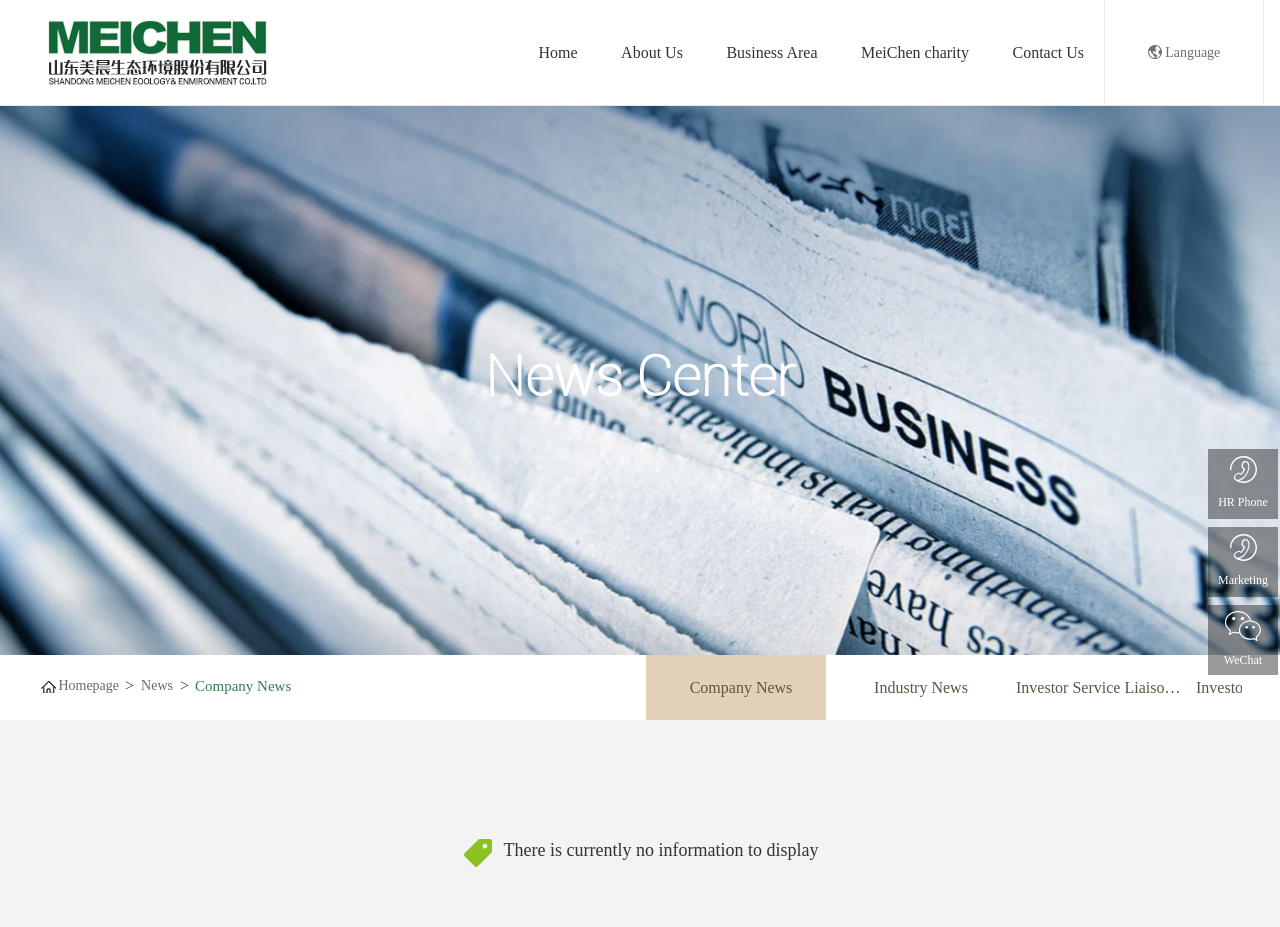Determine the bounding box coordinates for the area that should be clicked to carry out the following instruction: "Click the link to view posts from April".

None